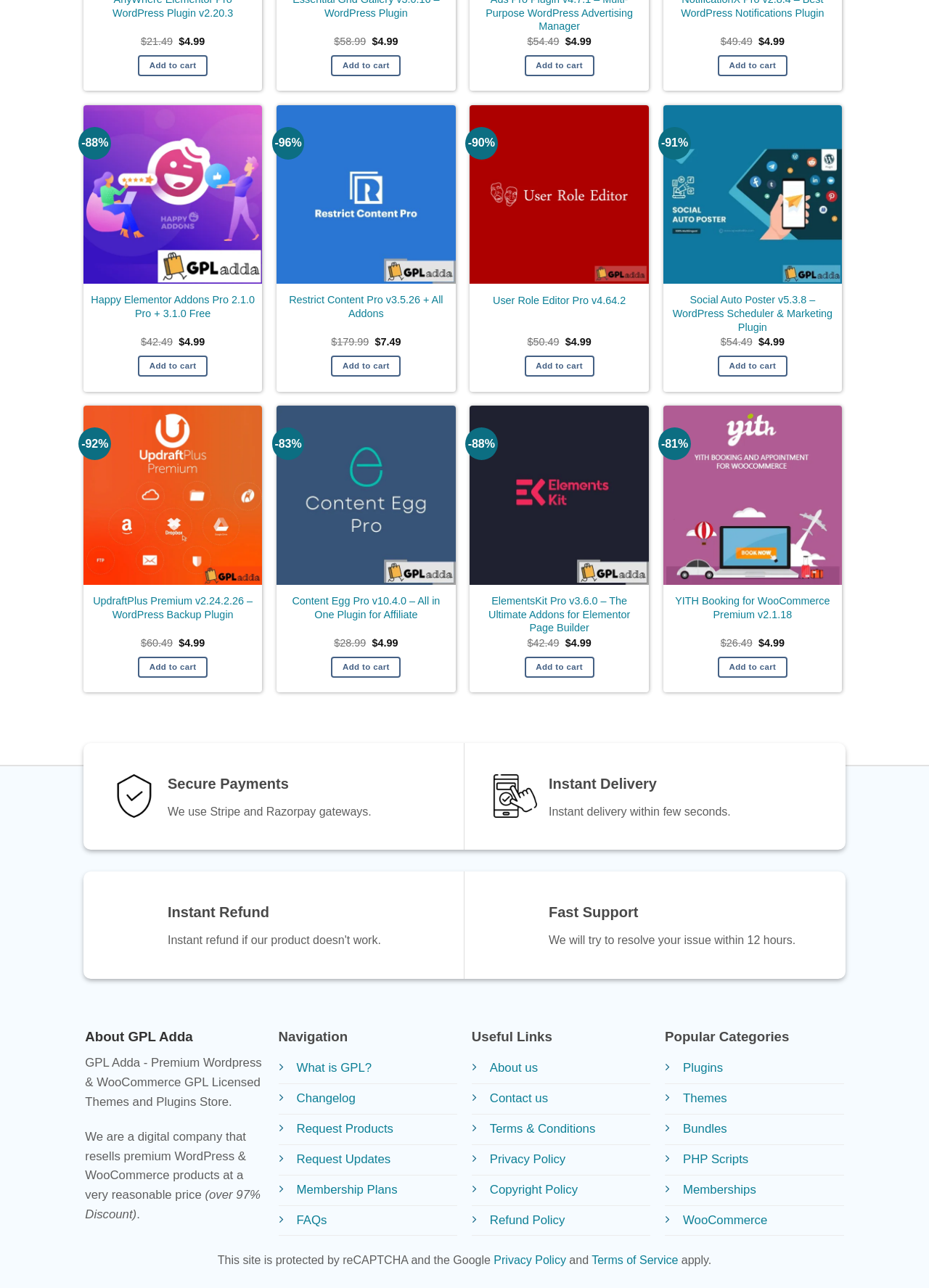Please identify the bounding box coordinates of the element's region that should be clicked to execute the following instruction: "Add to cart: “Restrict Content Pro v3.5.26 + All Addons”". The bounding box coordinates must be four float numbers between 0 and 1, i.e., [left, top, right, bottom].

[0.356, 0.276, 0.432, 0.293]